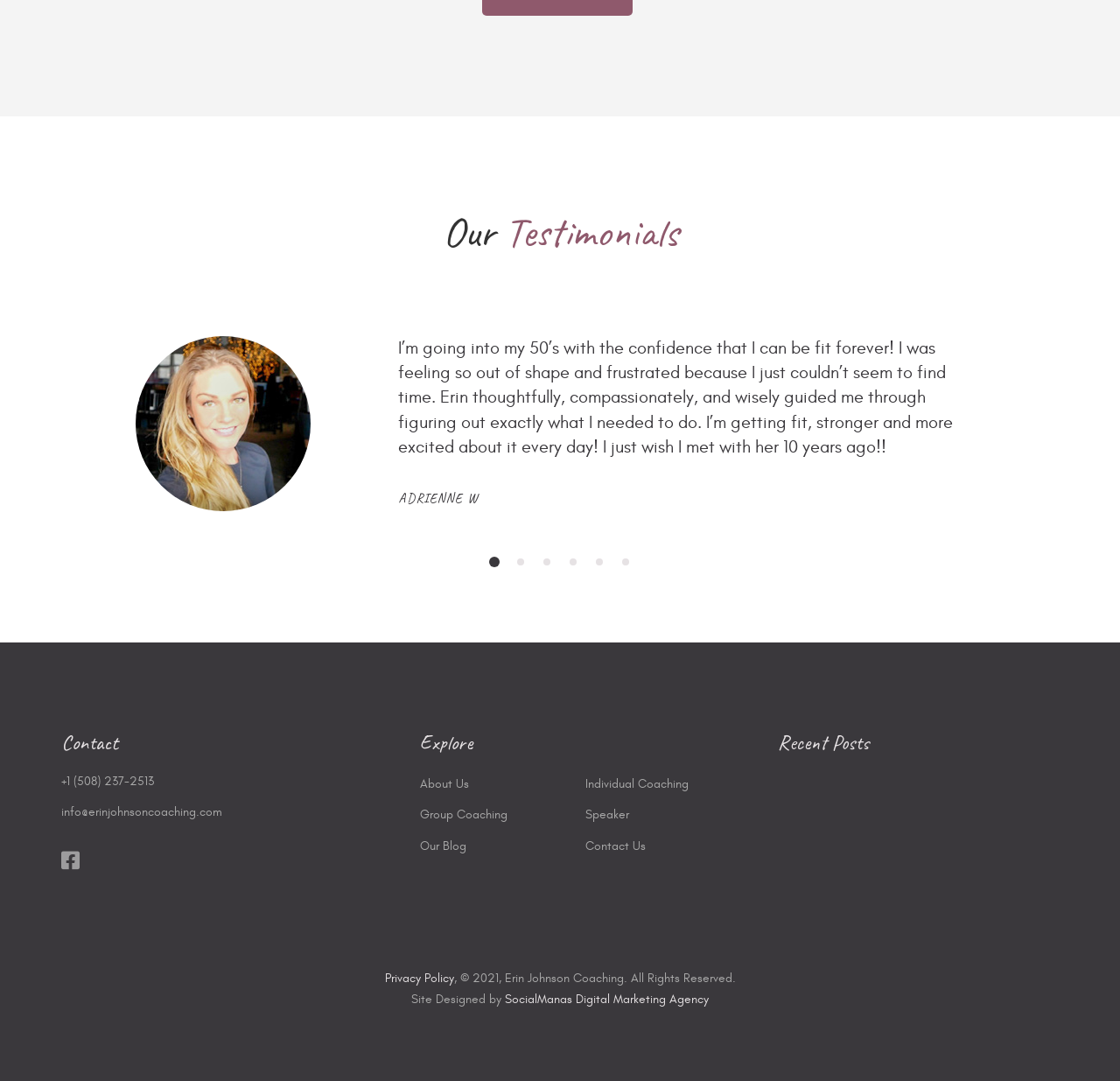Identify the bounding box coordinates for the UI element described as follows: "SocialManas Digital Marketing Agency". Ensure the coordinates are four float numbers between 0 and 1, formatted as [left, top, right, bottom].

[0.451, 0.915, 0.633, 0.935]